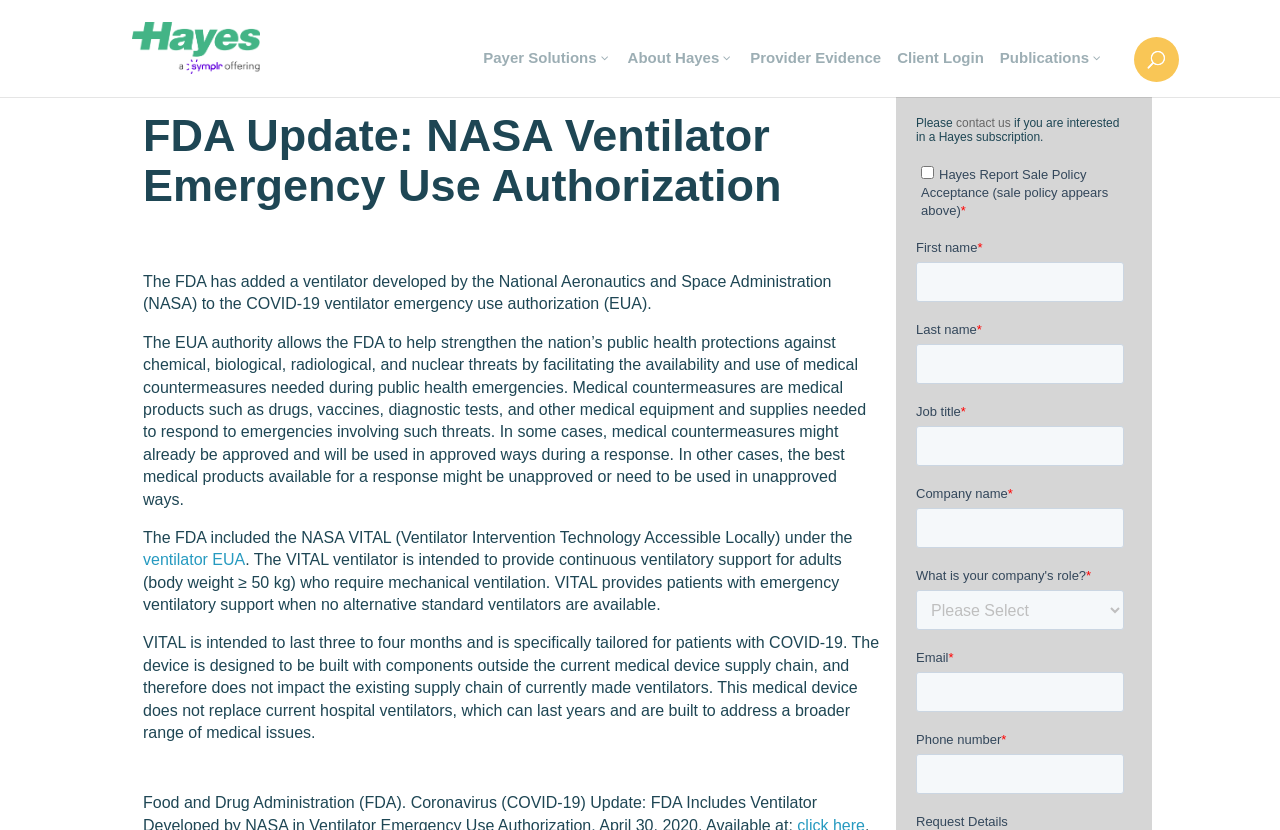What is the relationship between the VITAL ventilator and the existing medical device supply chain?
Please provide an in-depth and detailed response to the question.

According to the webpage, the VITAL ventilator is designed to be built with components outside the current medical device supply chain, and therefore does not impact the existing supply chain of currently made ventilators.